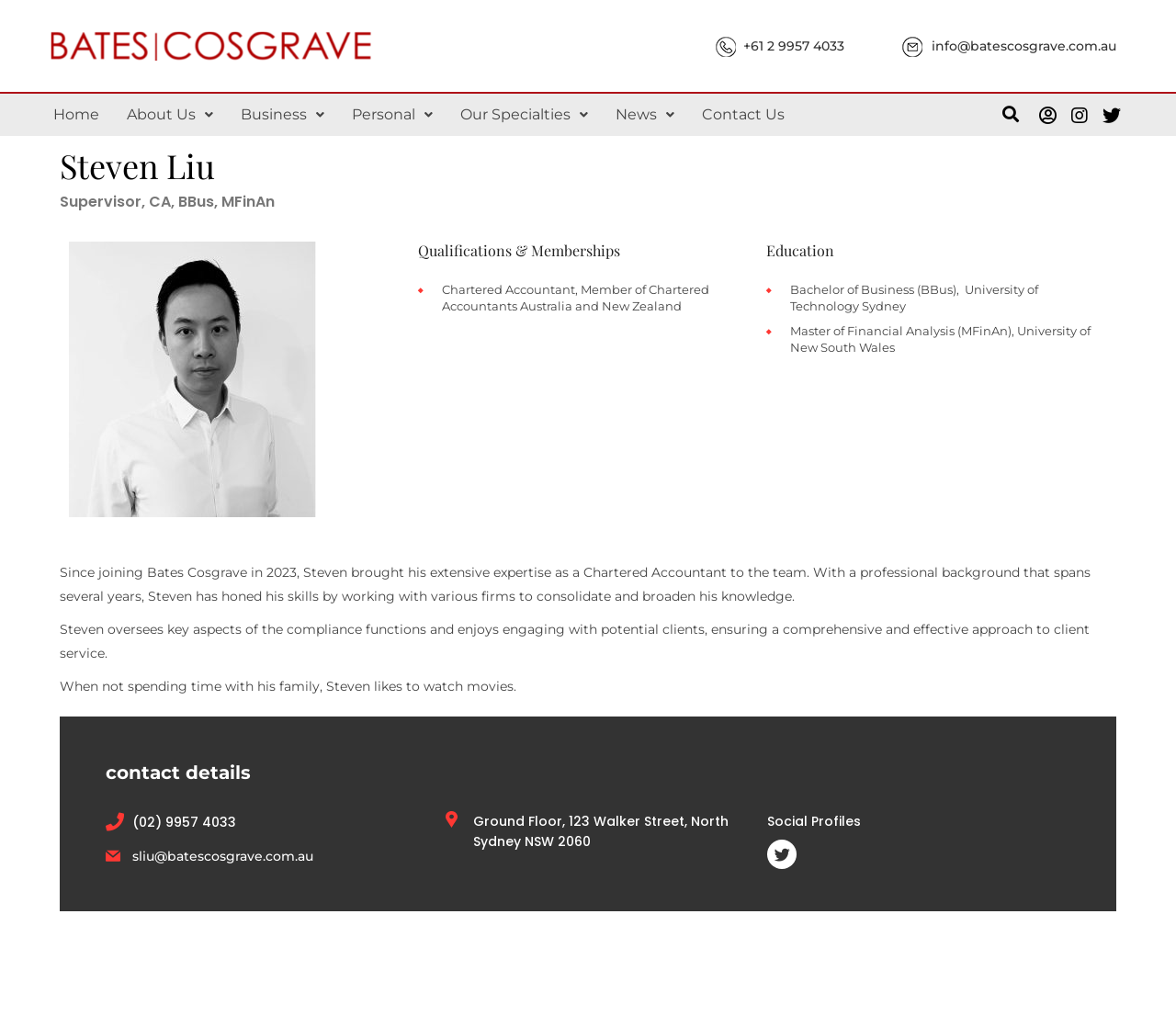Could you highlight the region that needs to be clicked to execute the instruction: "Send an email to Steven Liu"?

[0.112, 0.826, 0.266, 0.842]